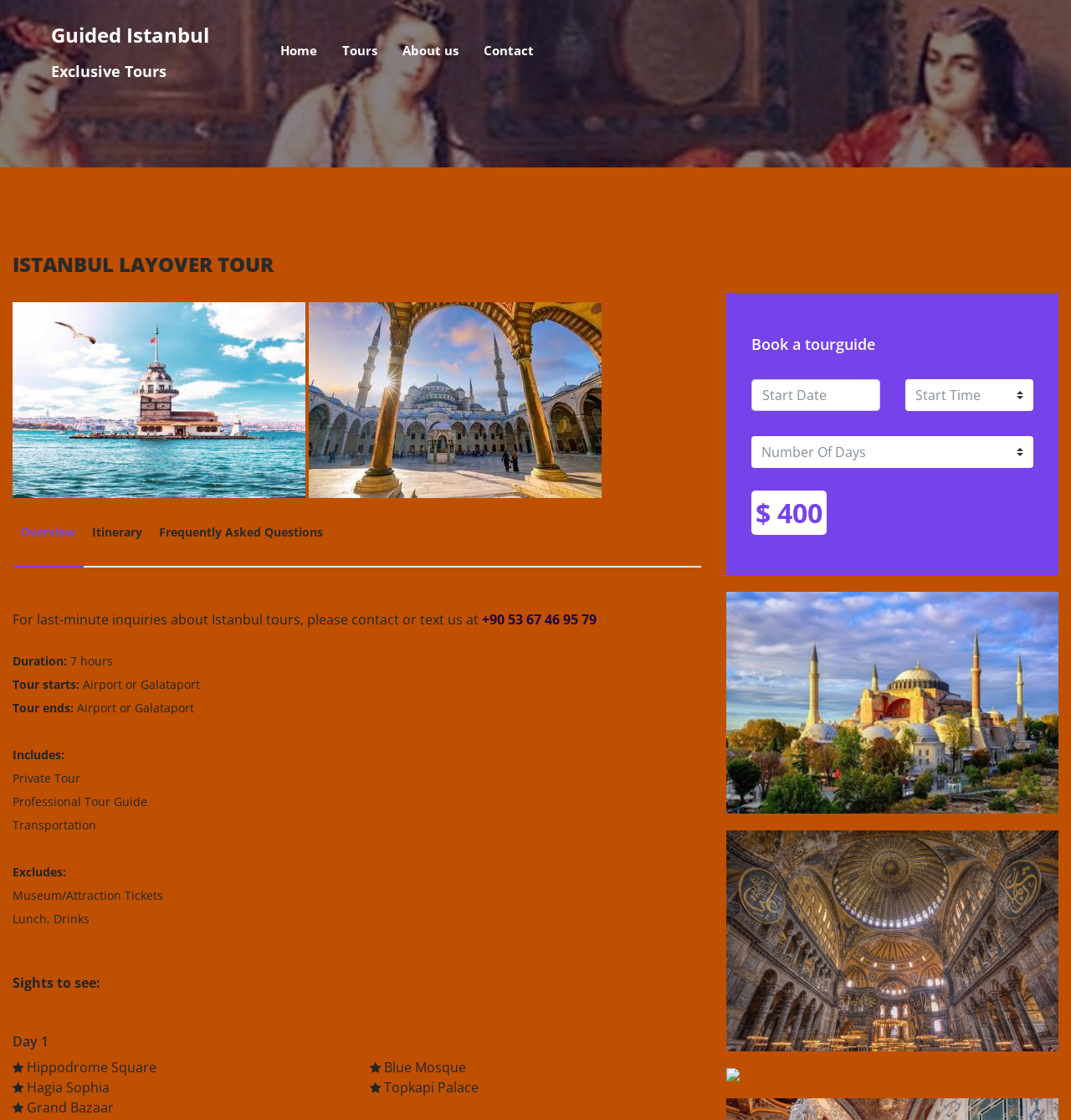Determine the bounding box coordinates for the clickable element required to fulfill the instruction: "Enter a start date in the textbox". Provide the coordinates as four float numbers between 0 and 1, i.e., [left, top, right, bottom].

[0.702, 0.339, 0.822, 0.367]